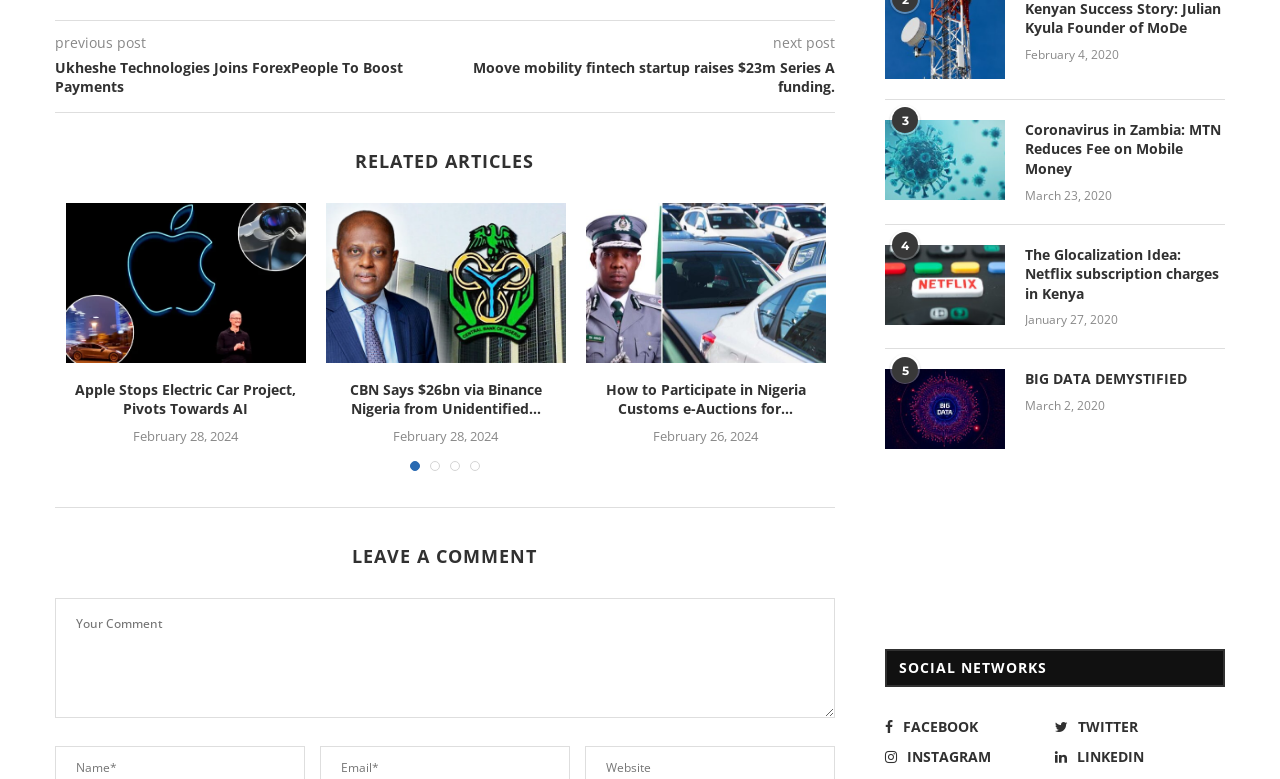Please specify the bounding box coordinates of the region to click in order to perform the following instruction: "Click on the 'FACEBOOK' social media link".

[0.688, 0.92, 0.82, 0.945]